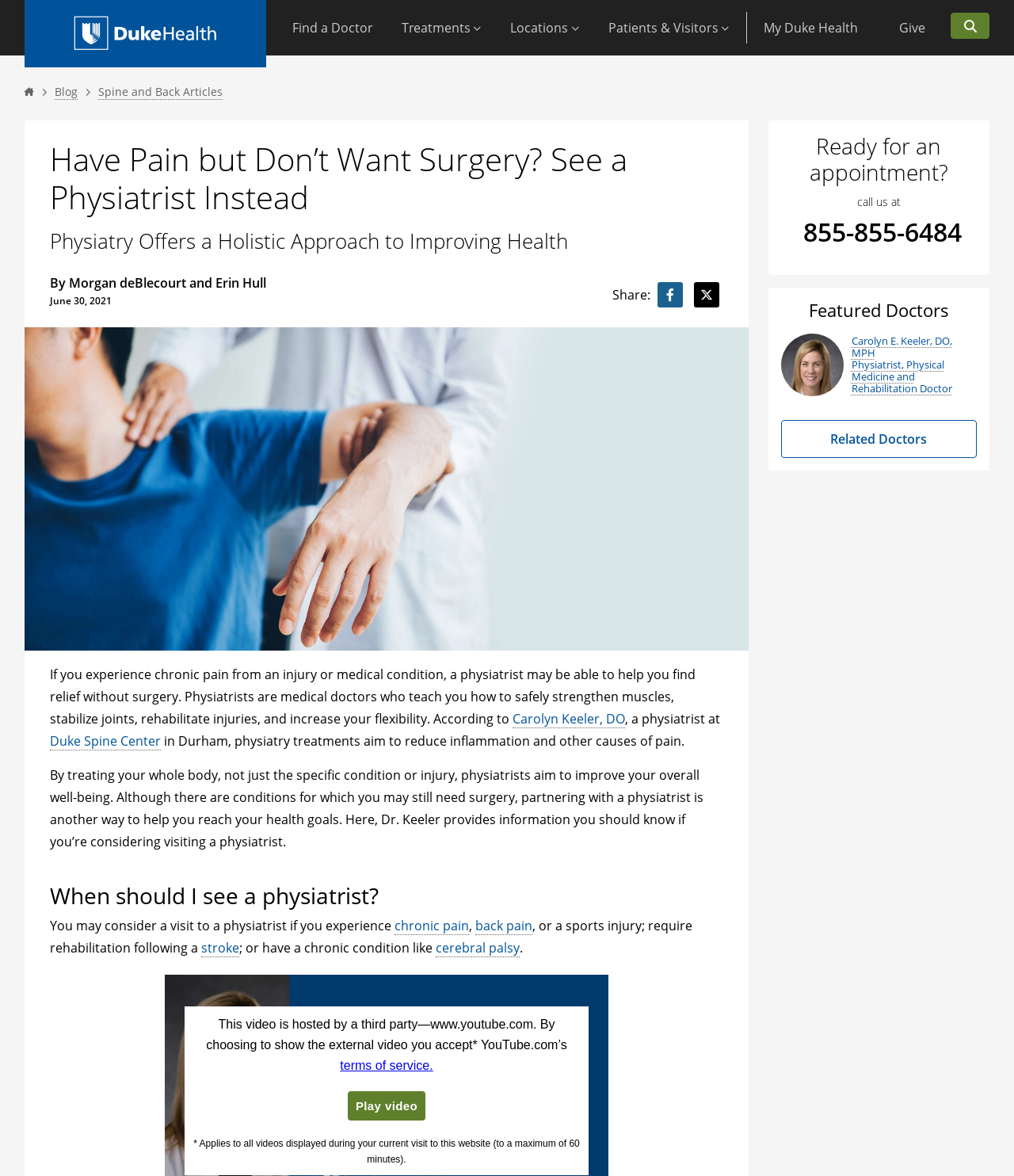Kindly determine the bounding box coordinates for the clickable area to achieve the given instruction: "Search".

[0.938, 0.011, 0.976, 0.033]